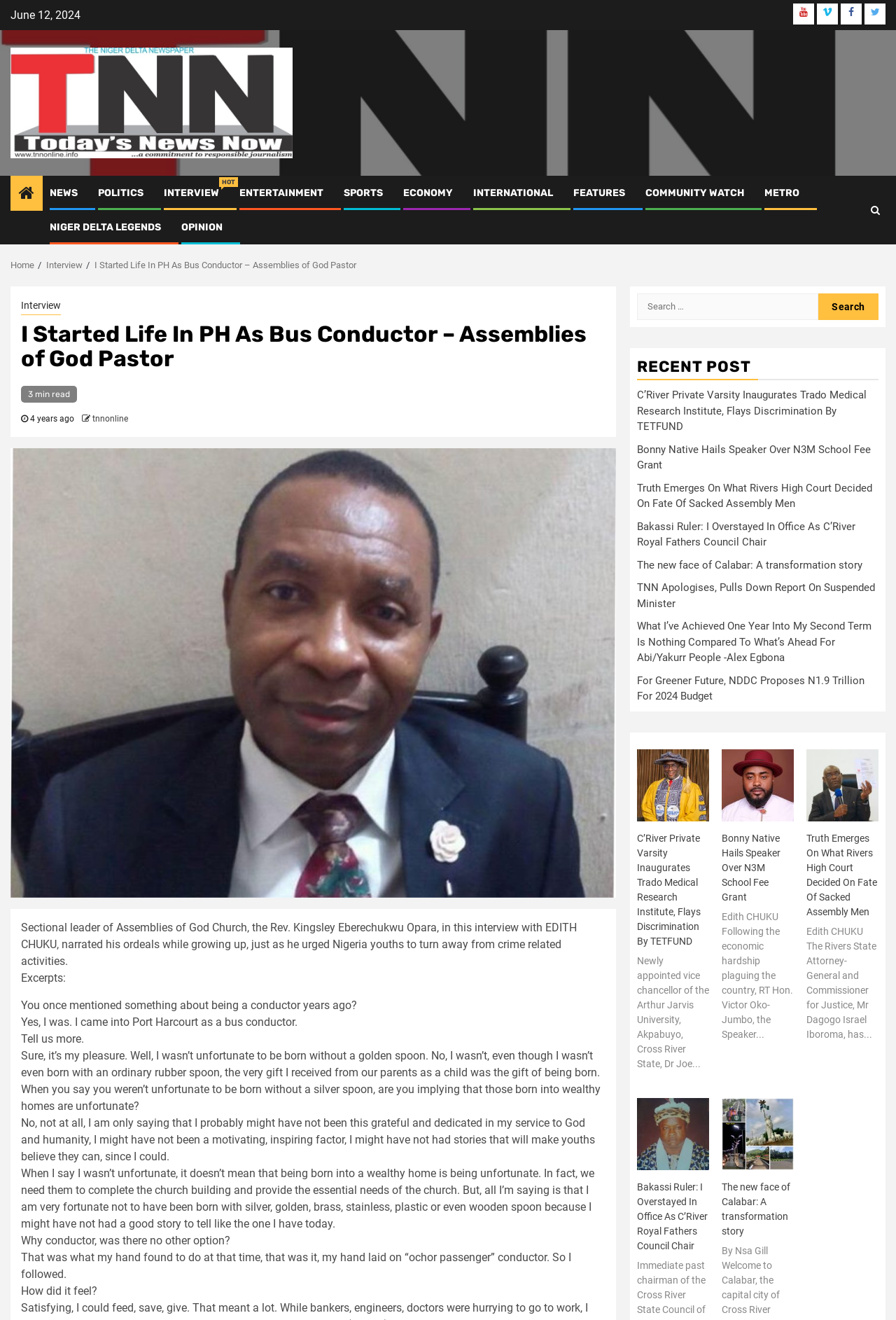Can you find and generate the webpage's heading?

I Started Life In PH As Bus Conductor – Assemblies of God Pastor